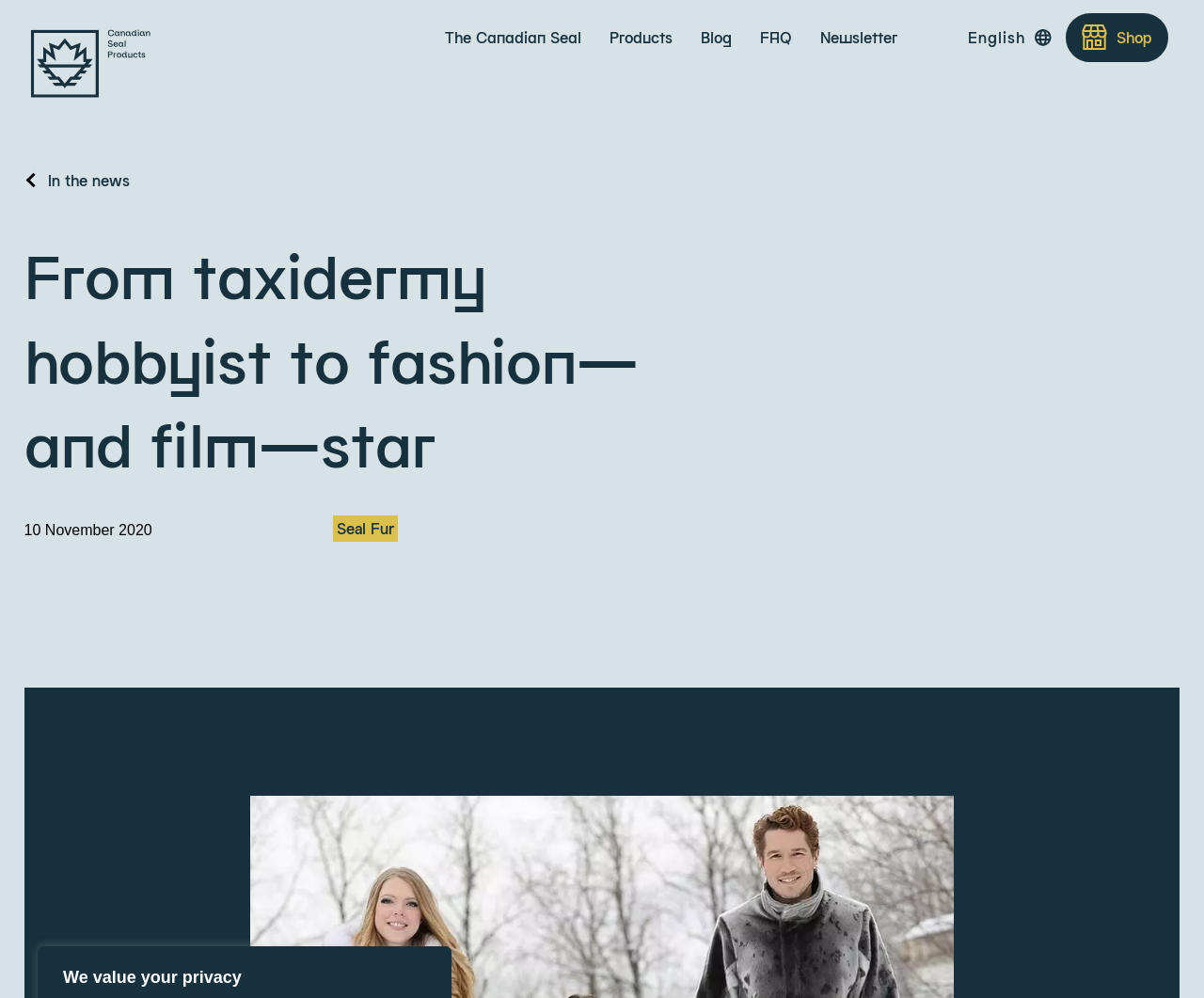Identify the bounding box for the given UI element using the description provided. Coordinates should be in the format (top-left x, top-left y, bottom-right x, bottom-right y) and must be between 0 and 1. Here is the description: Icon/shop ShopShopShop

[0.885, 0.013, 0.97, 0.062]